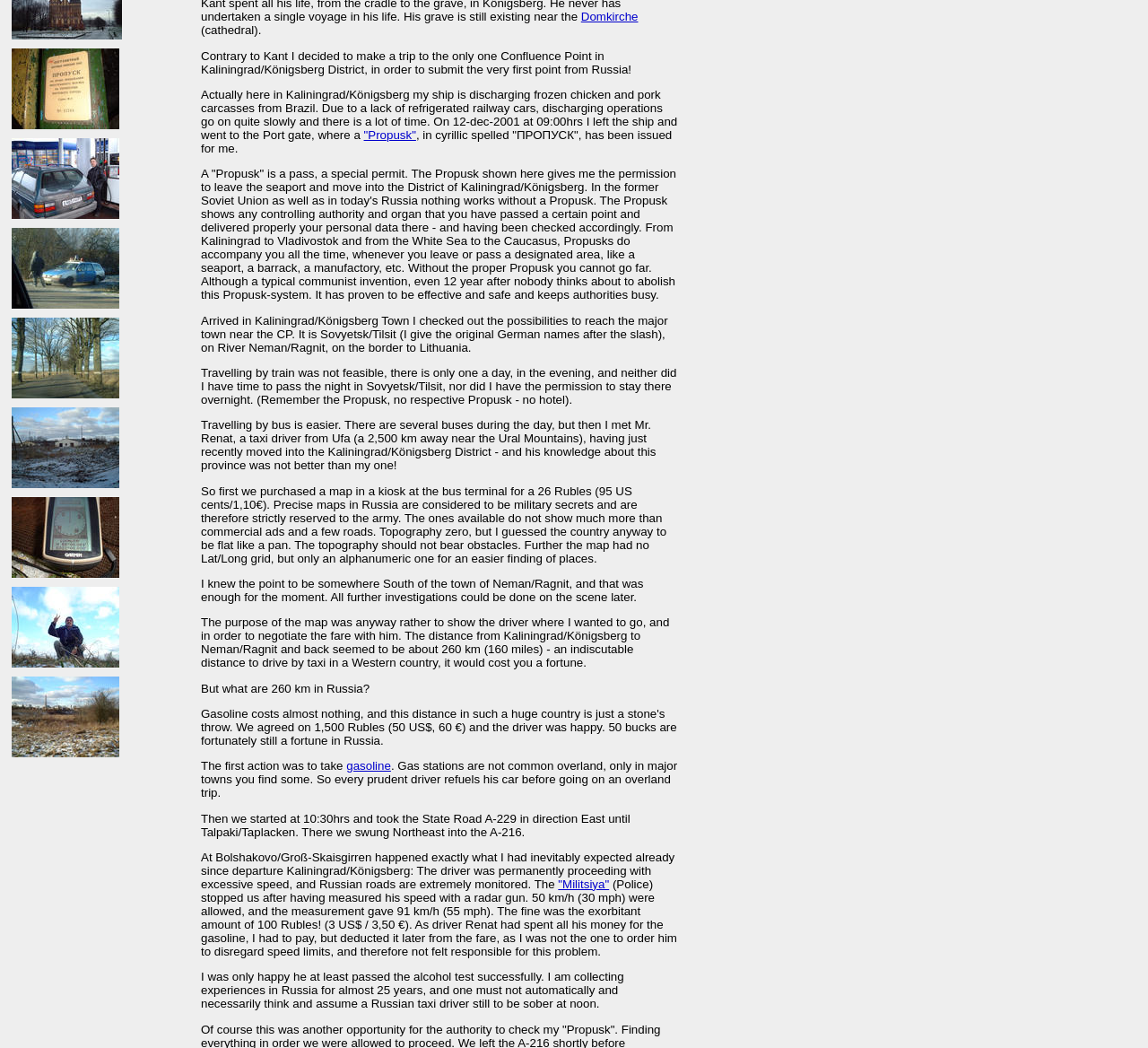Using the format (top-left x, top-left y, bottom-right x, bottom-right y), and given the element description, identify the bounding box coordinates within the screenshot: auto sales

None